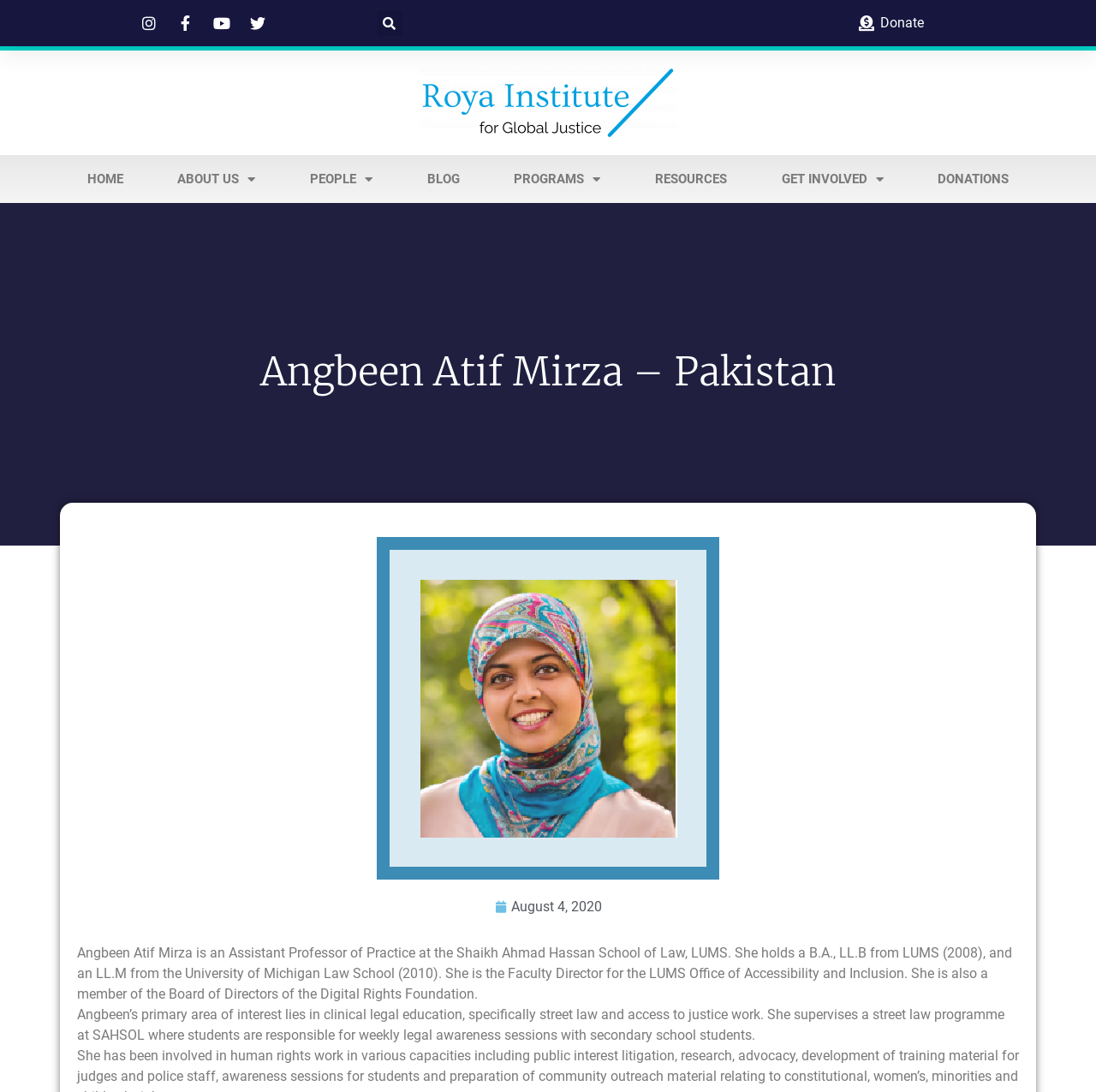Give an in-depth explanation of the webpage layout and content.

The webpage is about Angbeen Atif Mirza, an Assistant Professor of Practice at the Shaikh Ahmad Hassan School of Law, LUMS. At the top of the page, there is a search bar with a "Search" button. To the right of the search bar, there is a "Donate" link. 

Below the search bar, there is a navigation menu with several links, including "HOME", "ABOUT US", "PEOPLE", "BLOG", "PROGRAMS", "RESOURCES", "GET INVOLVED", and "DONATIONS". Some of these links have dropdown menus.

The main content of the page is a brief biography of Angbeen Atif Mirza, which is divided into two paragraphs. The first paragraph describes her educational background and her roles at LUMS and the Digital Rights Foundation. The second paragraph explains her area of interest in clinical legal education, specifically street law and access to justice work.

There is also a link to a specific date, "August 4, 2020", which is likely related to a blog post or news article.